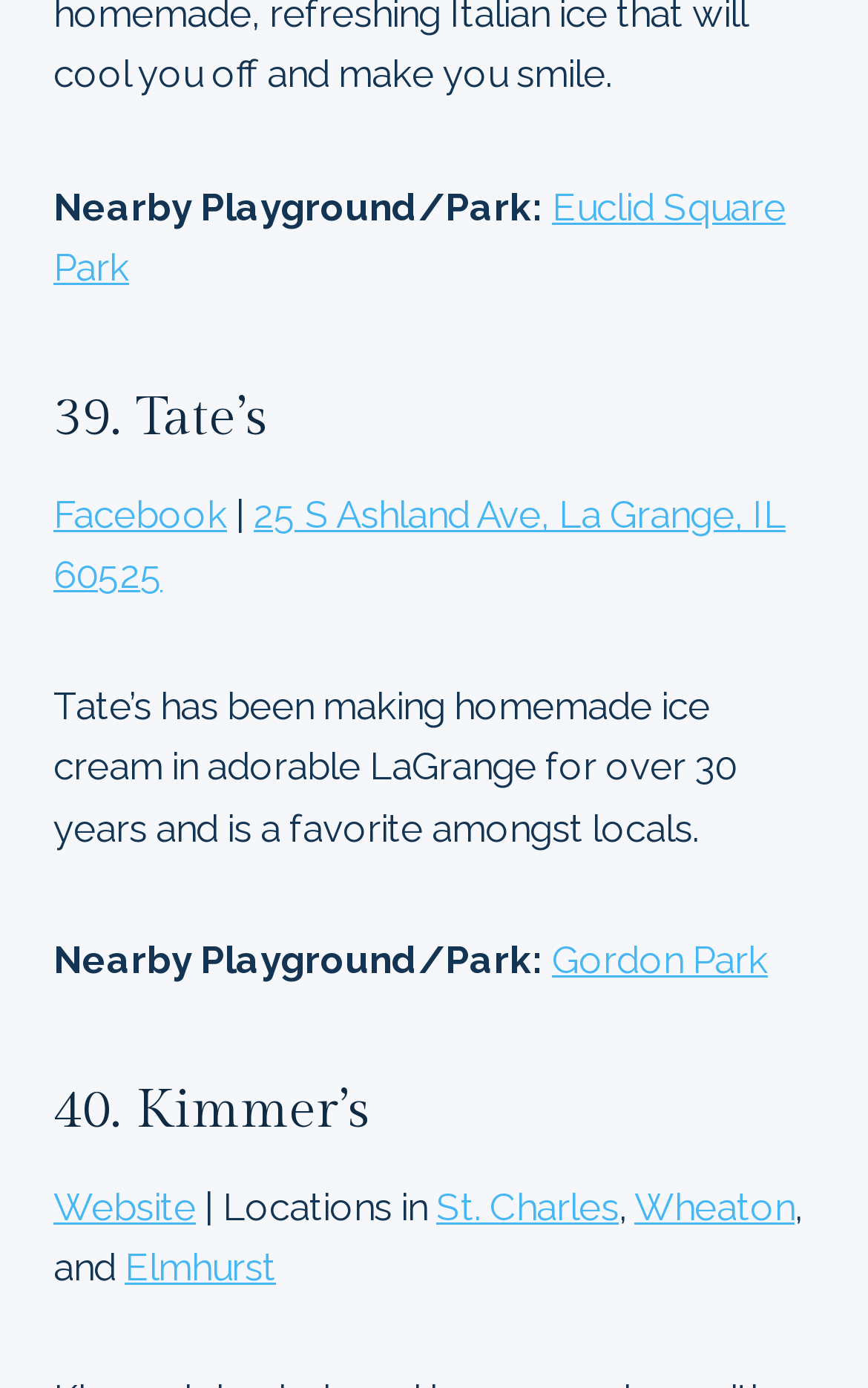Can you provide the bounding box coordinates for the element that should be clicked to implement the instruction: "visit Euclid Square Park"?

[0.062, 0.132, 0.905, 0.208]